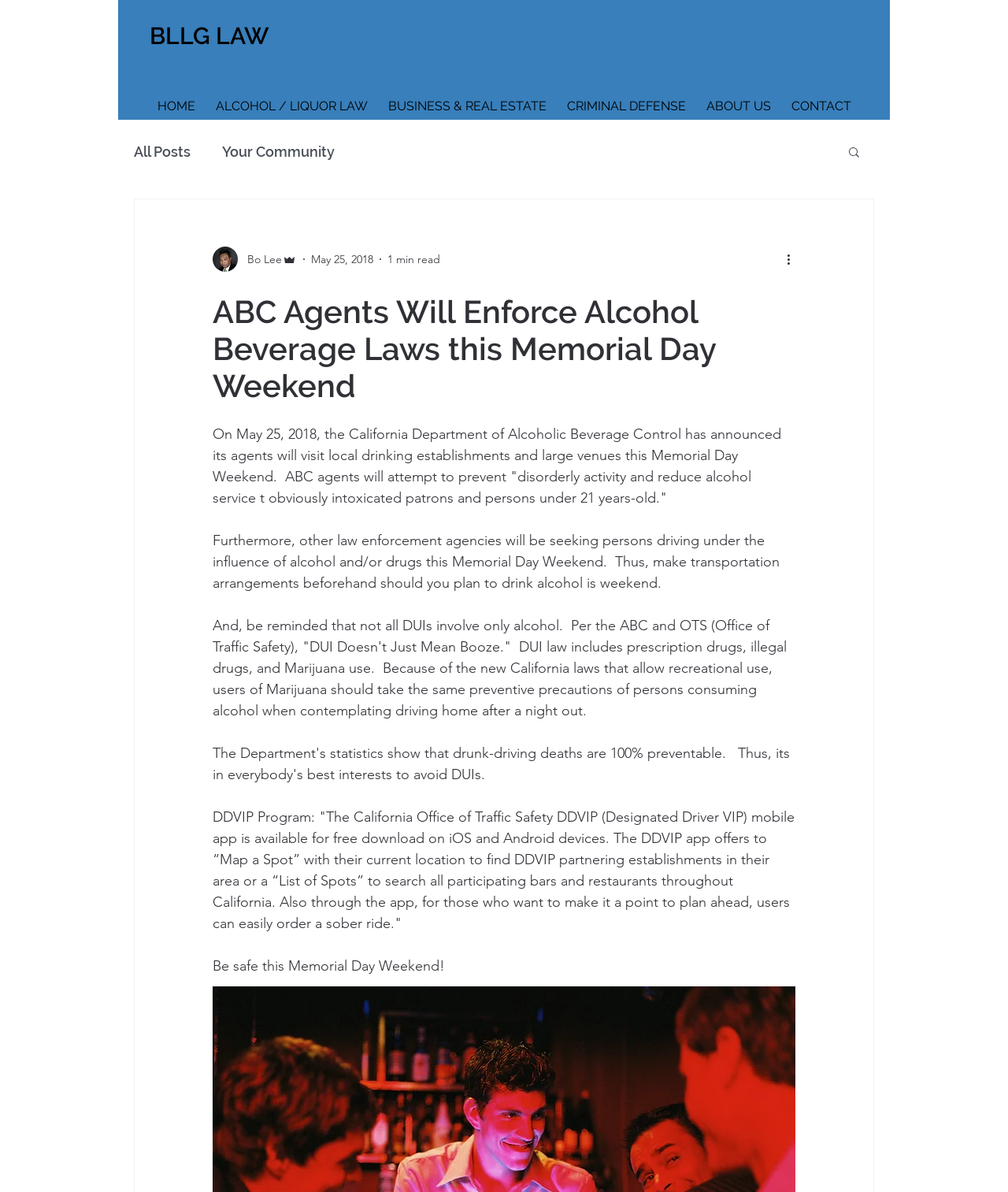Locate the bounding box of the UI element with the following description: "aria-label="Share via Facebook"".

[0.778, 0.21, 0.797, 0.225]